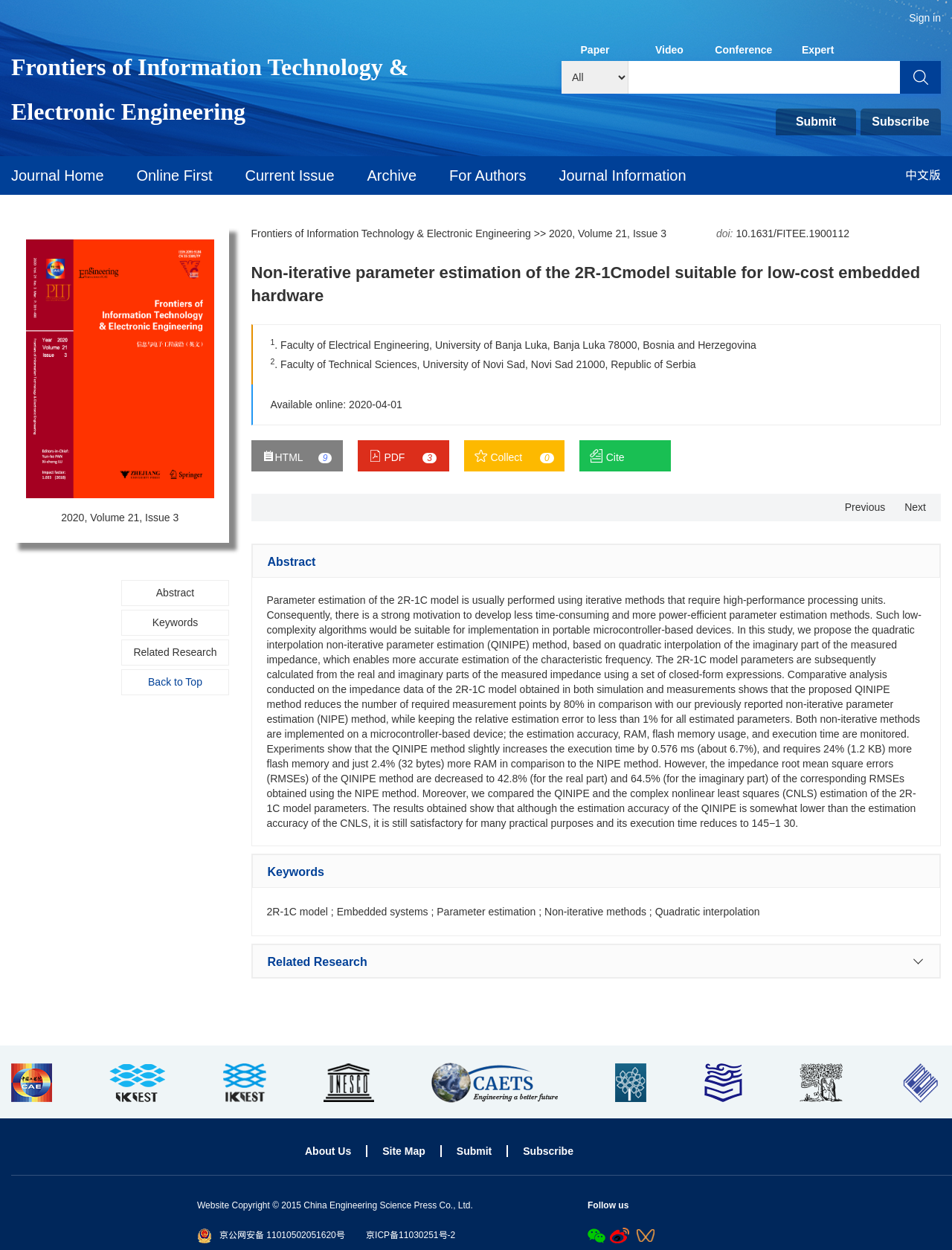What is the name of the journal?
Identify the answer in the screenshot and reply with a single word or phrase.

Frontiers of Information Technology & Electronic Engineering